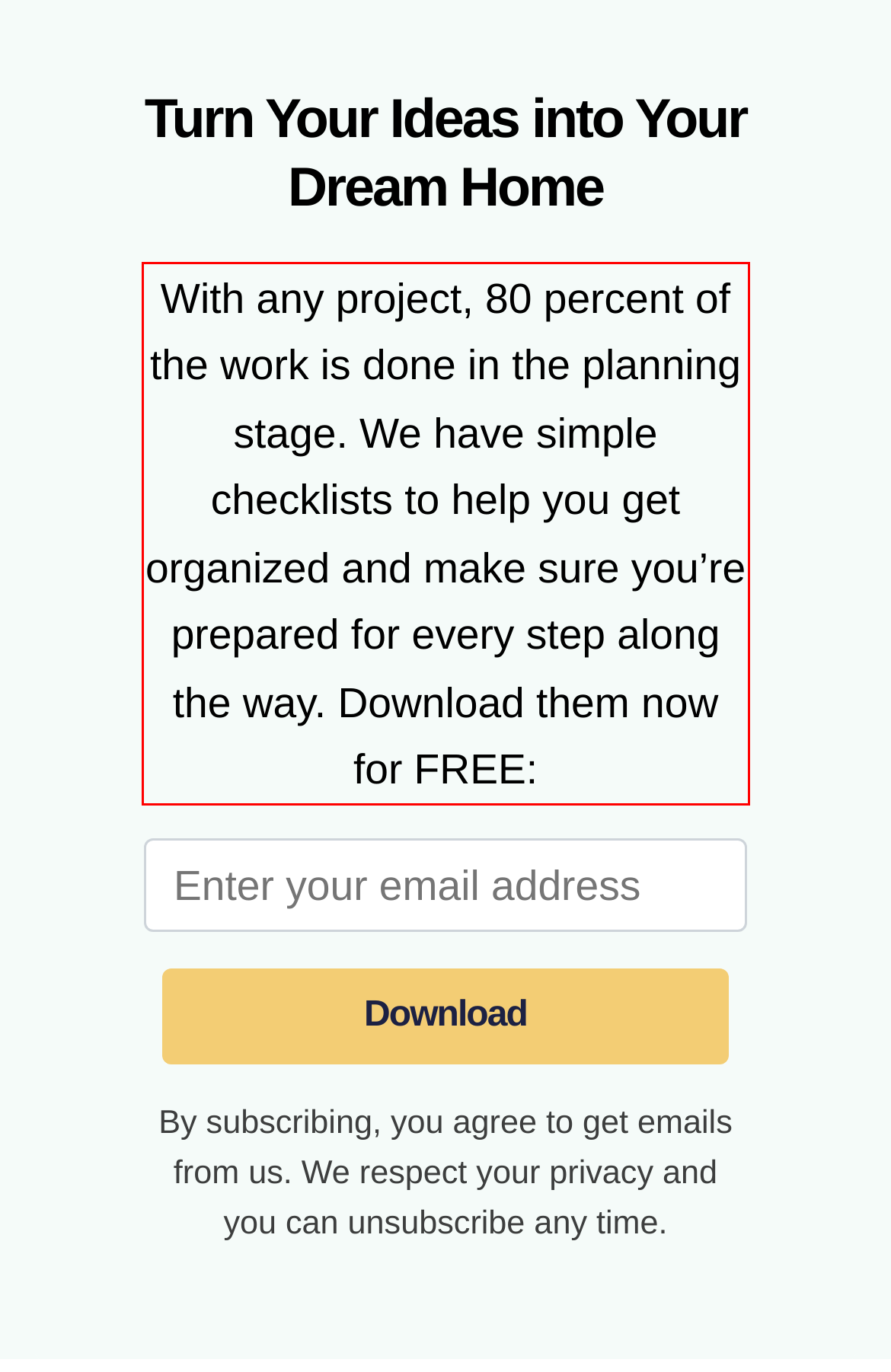Identify and extract the text within the red rectangle in the screenshot of the webpage.

With any project, 80 percent of the work is done in the planning stage. We have simple checklists to help you get organized and make sure you’re prepared for every step along the way. Download them now for FREE: